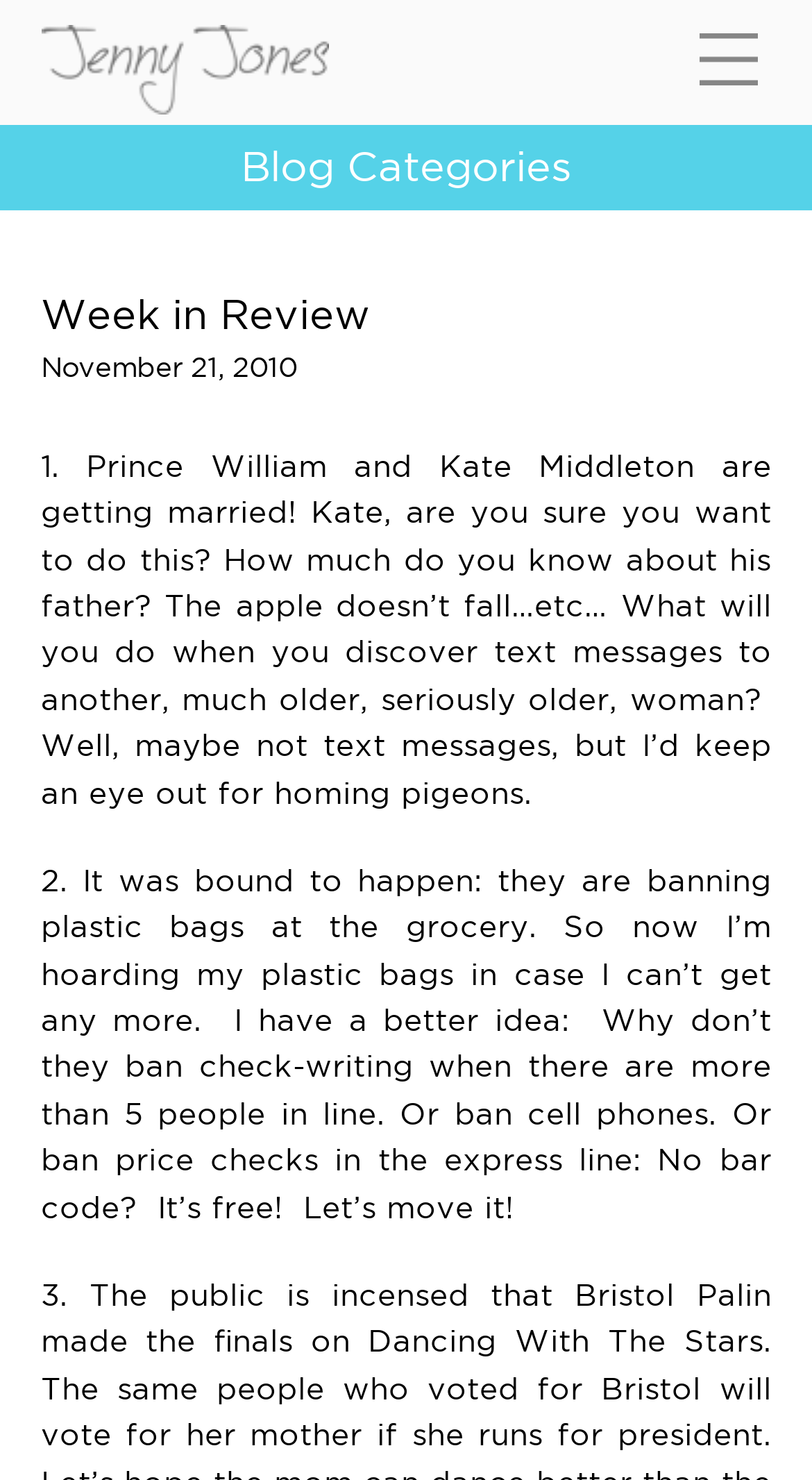What is the date of the first article?
Refer to the image and give a detailed answer to the question.

The date of the first article can be found in the time element, which contains the text 'November 21, 2010'.